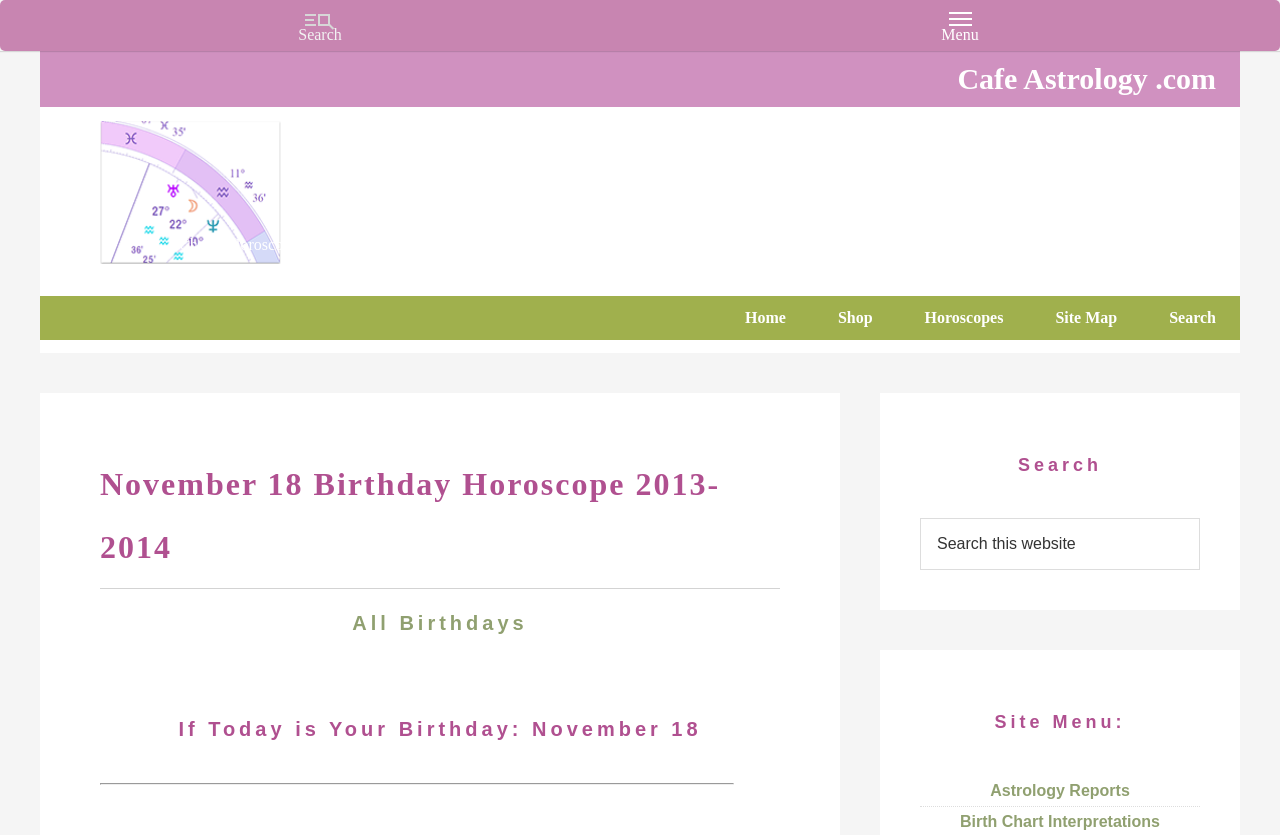Could you determine the bounding box coordinates of the clickable element to complete the instruction: "go to home page"? Provide the coordinates as four float numbers between 0 and 1, i.e., [left, top, right, bottom].

[0.563, 0.355, 0.633, 0.407]